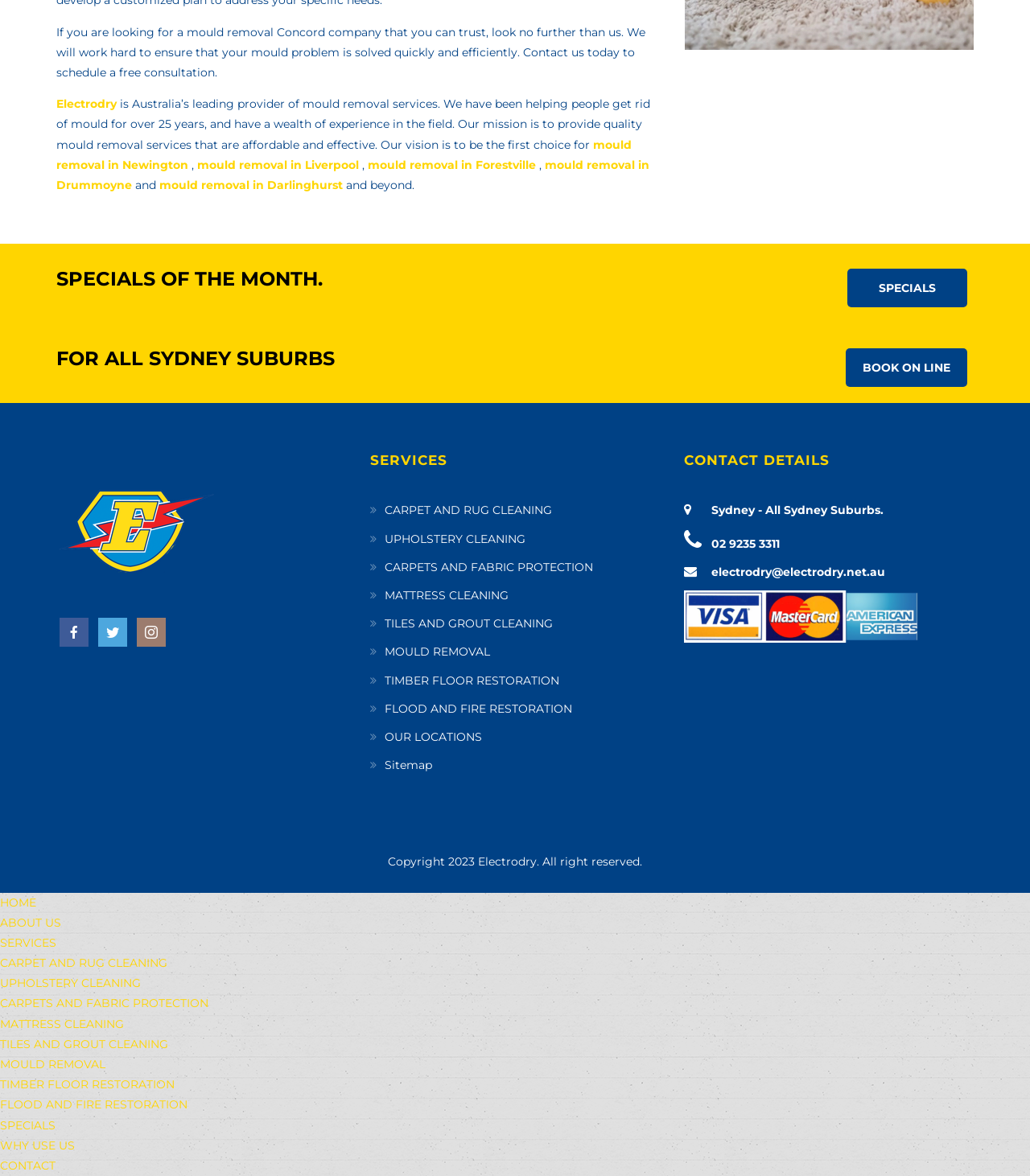Using the element description: "HOME", determine the bounding box coordinates. The coordinates should be in the format [left, top, right, bottom], with values between 0 and 1.

[0.0, 0.761, 0.035, 0.773]